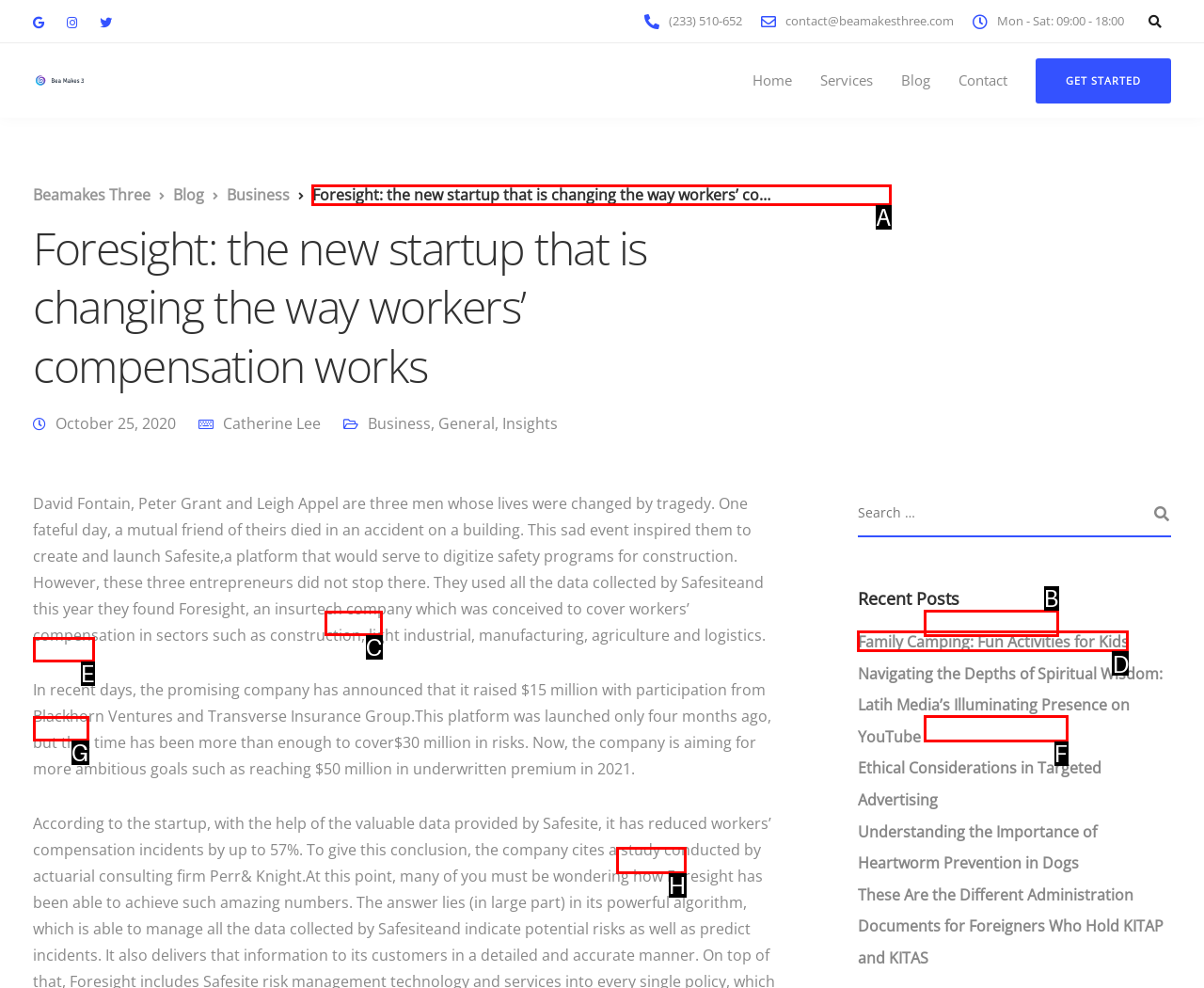Tell me which one HTML element you should click to complete the following task: Learn more about the 'Foresight' startup
Answer with the option's letter from the given choices directly.

A